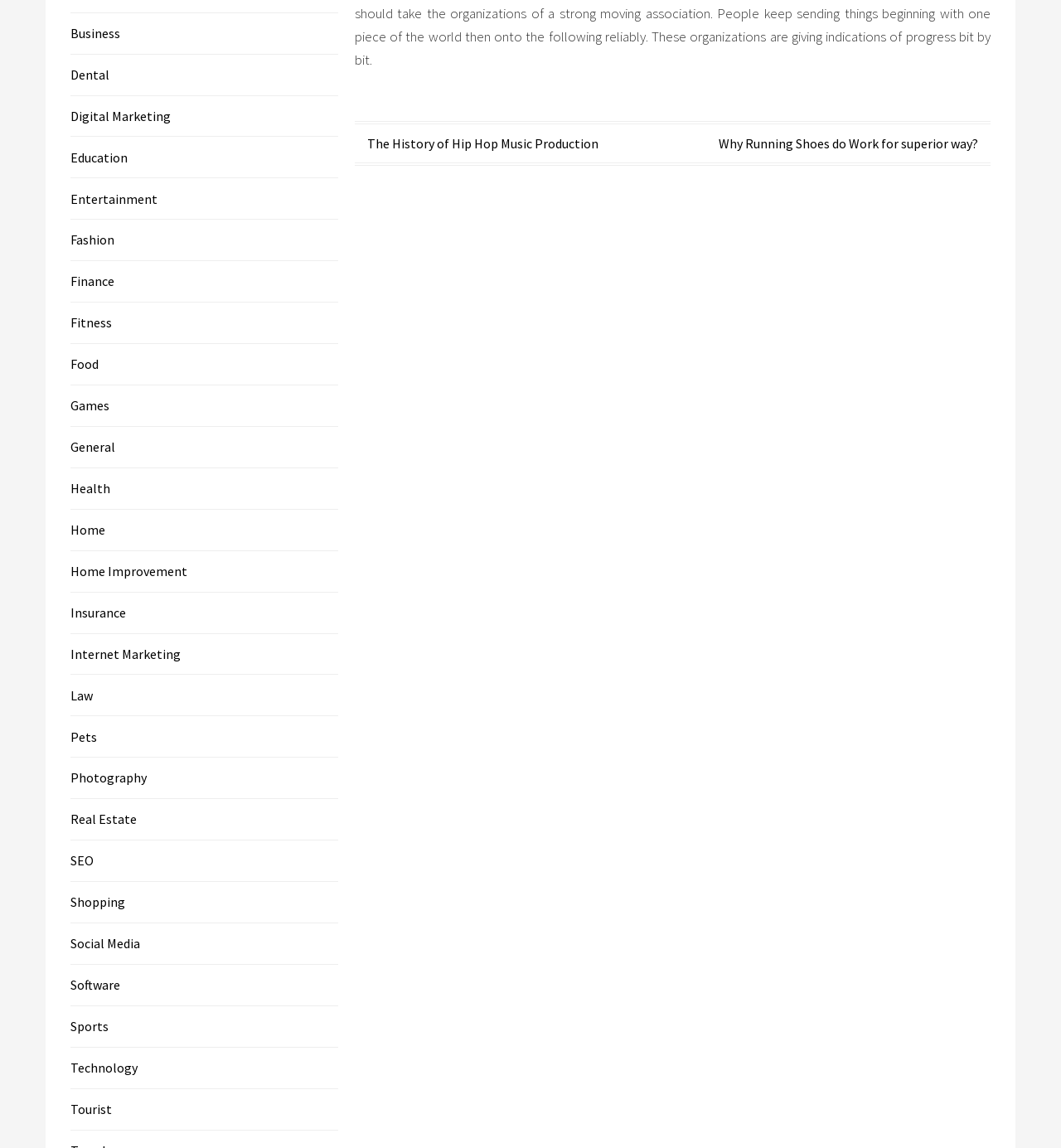Please identify the bounding box coordinates of the element I should click to complete this instruction: 'Click on 'The History of Hip Hop Music Production''. The coordinates should be given as four float numbers between 0 and 1, like this: [left, top, right, bottom].

[0.346, 0.118, 0.564, 0.132]